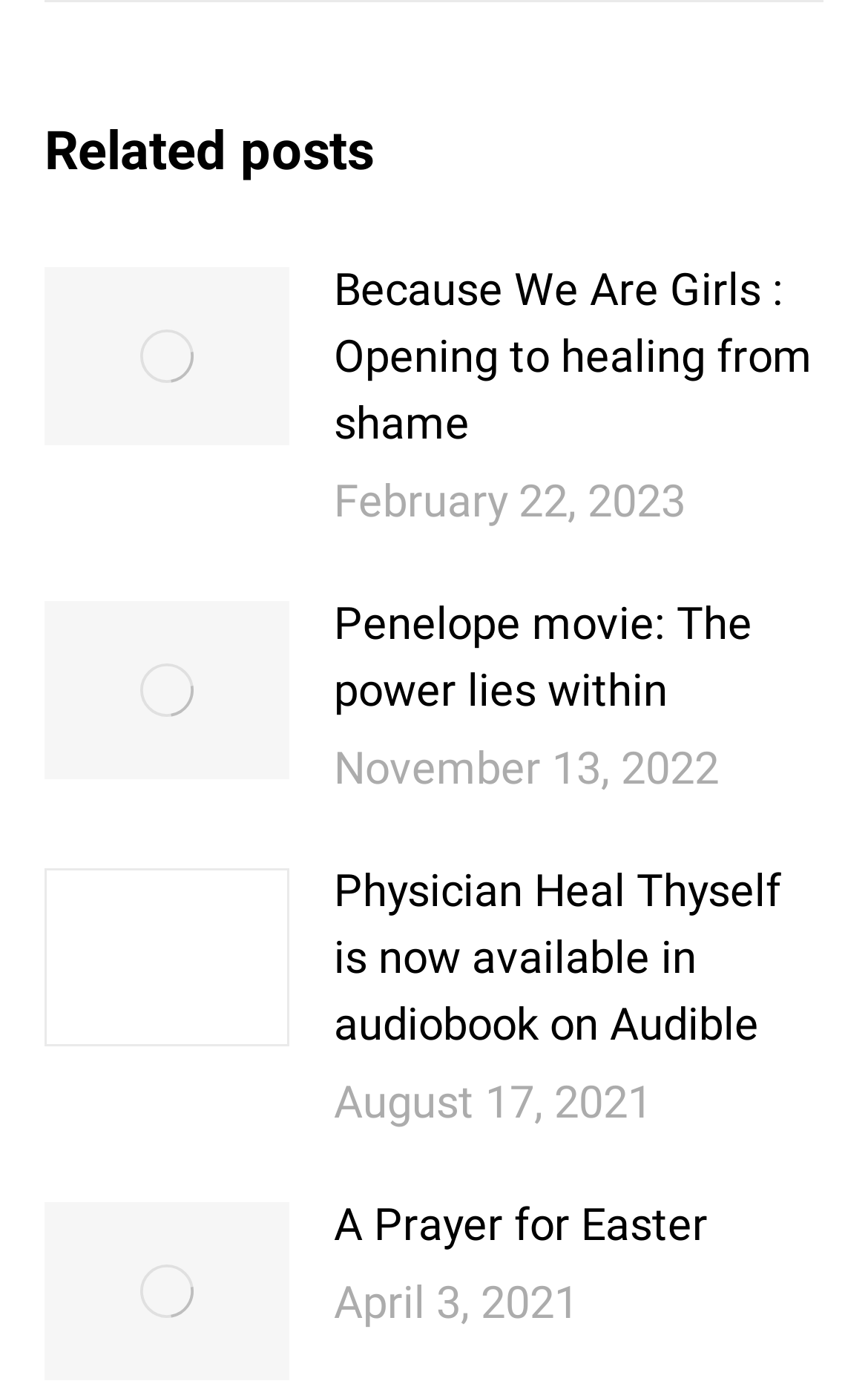Find and indicate the bounding box coordinates of the region you should select to follow the given instruction: "read post 'Penelope movie: The power lies within'".

[0.385, 0.427, 0.949, 0.523]